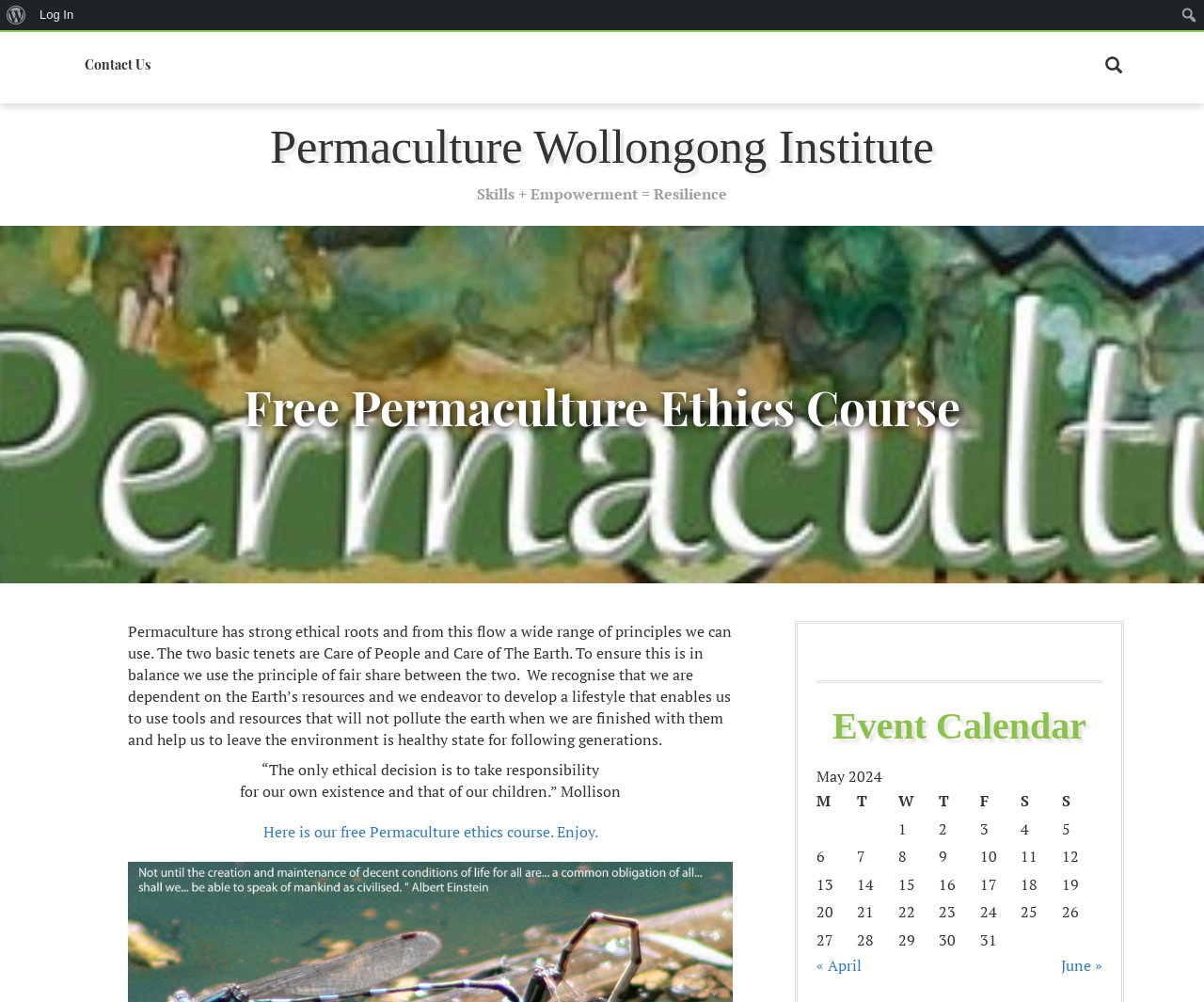Please identify the coordinates of the bounding box that should be clicked to fulfill this instruction: "Click May 2024".

[0.678, 0.765, 0.733, 0.785]